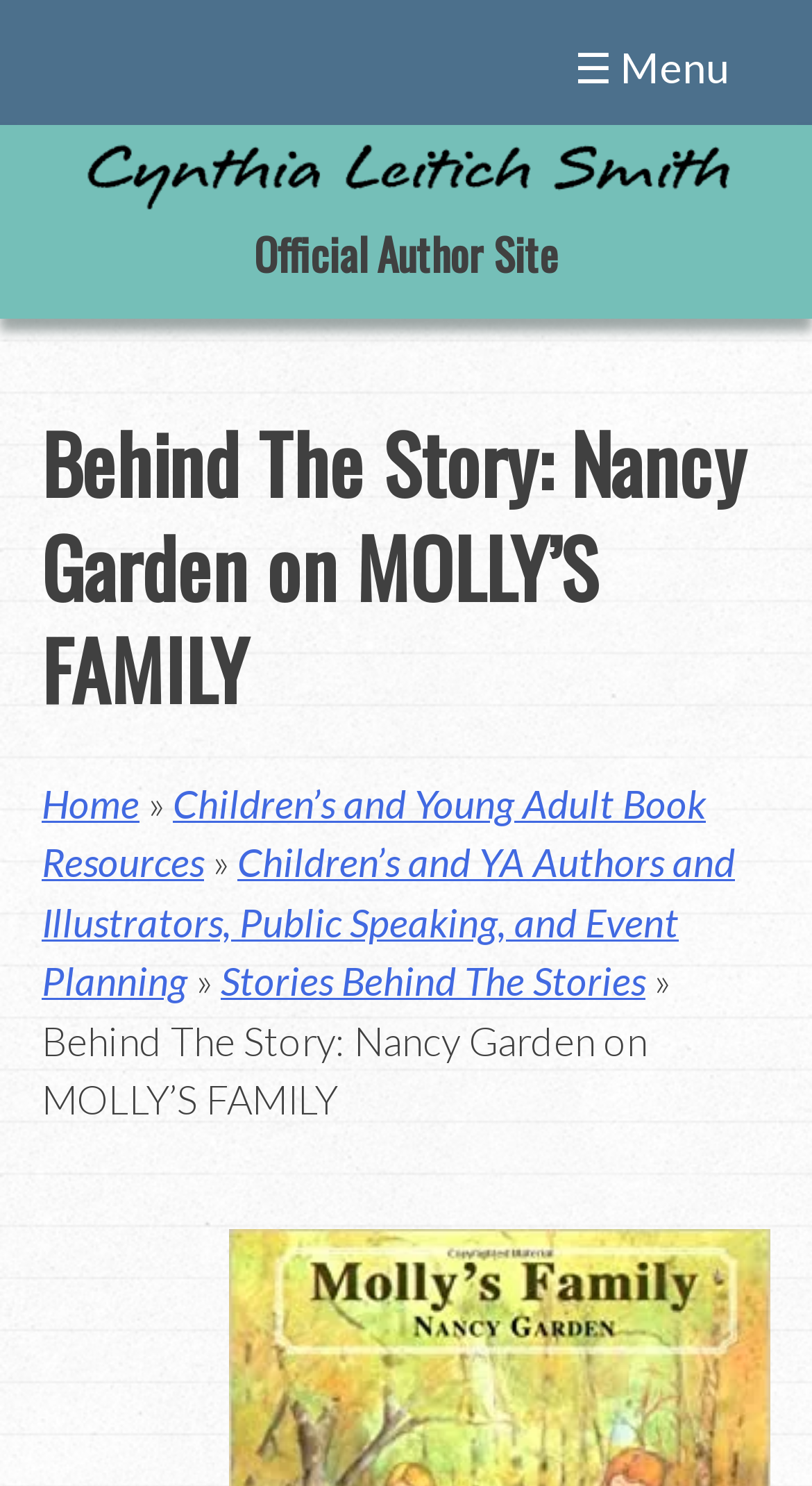Return the bounding box coordinates of the UI element that corresponds to this description: "☰ Menu". The coordinates must be given as four float numbers in the range of 0 and 1, [left, top, right, bottom].

[0.656, 0.014, 0.949, 0.07]